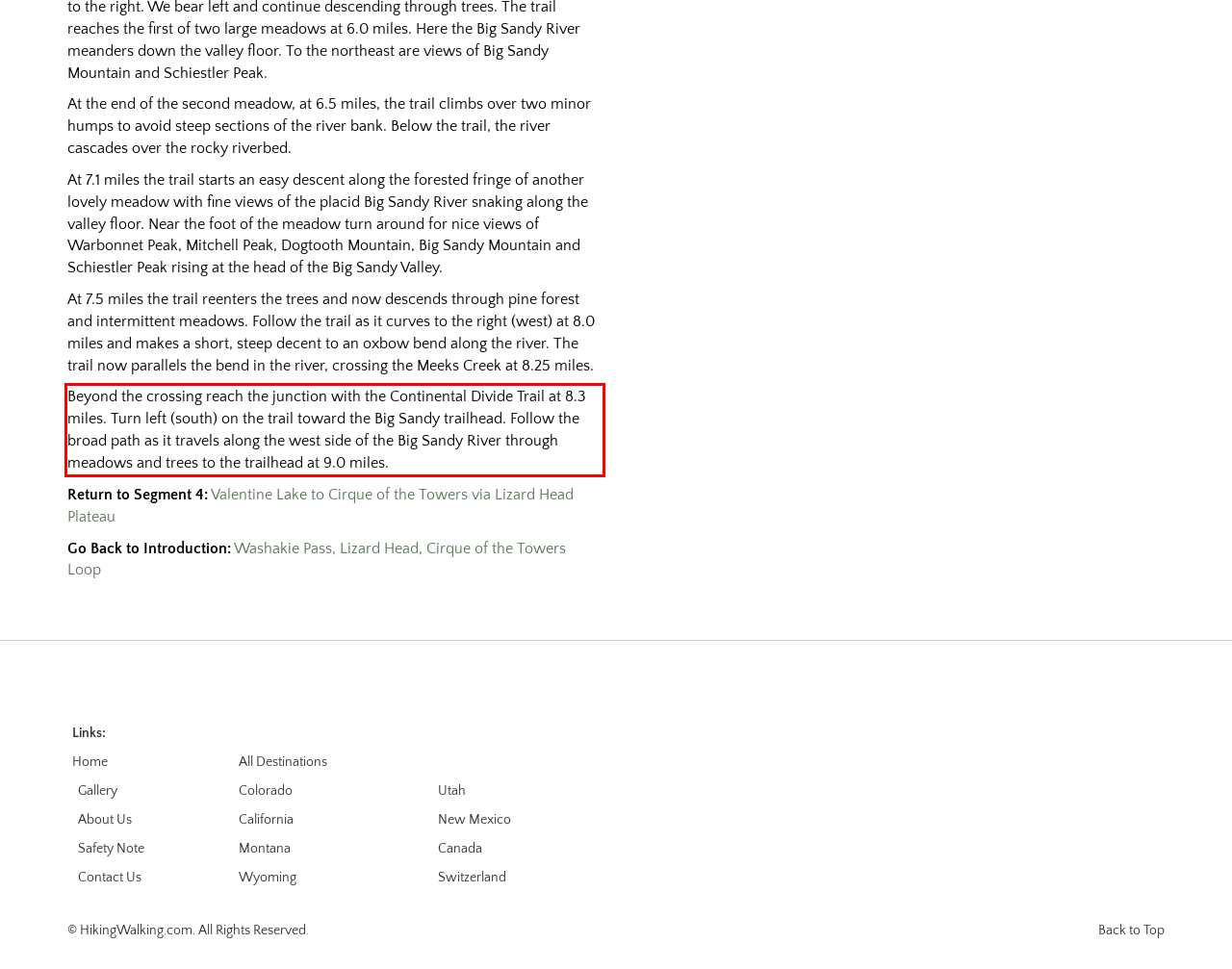Using OCR, extract the text content found within the red bounding box in the given webpage screenshot.

Beyond the crossing reach the junction with the Continental Divide Trail at 8.3 miles. Turn left (south) on the trail toward the Big Sandy trailhead. Follow the broad path as it travels along the west side of the Big Sandy River through meadows and trees to the trailhead at 9.0 miles.